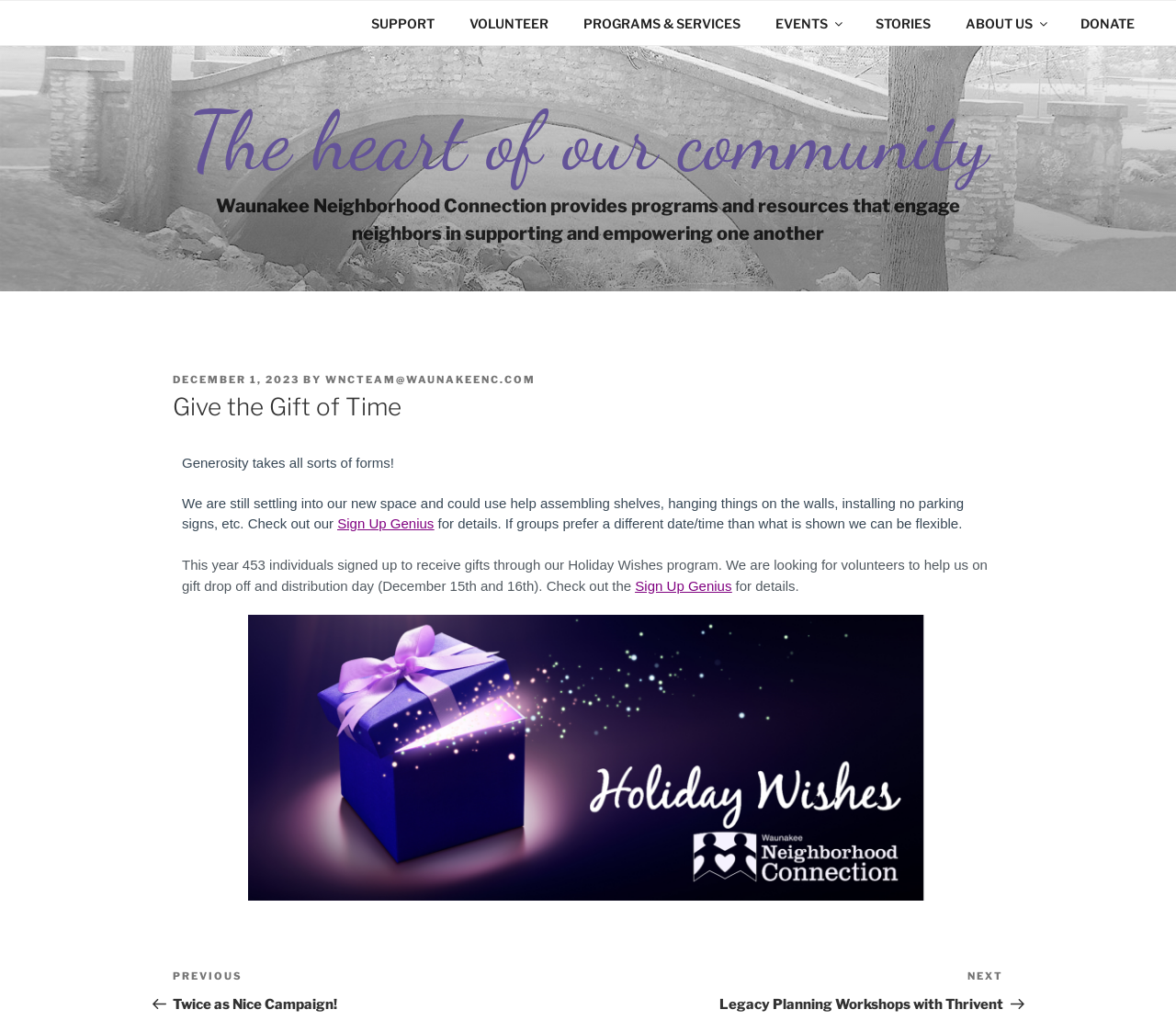Based on what you see in the screenshot, provide a thorough answer to this question: How many links are in the top menu?

I counted the number of links in the top menu navigation bar, which are SUPPORT, VOLUNTEER, PROGRAMS & SERVICES, EVENTS, STORIES, ABOUT US, and DONATE.